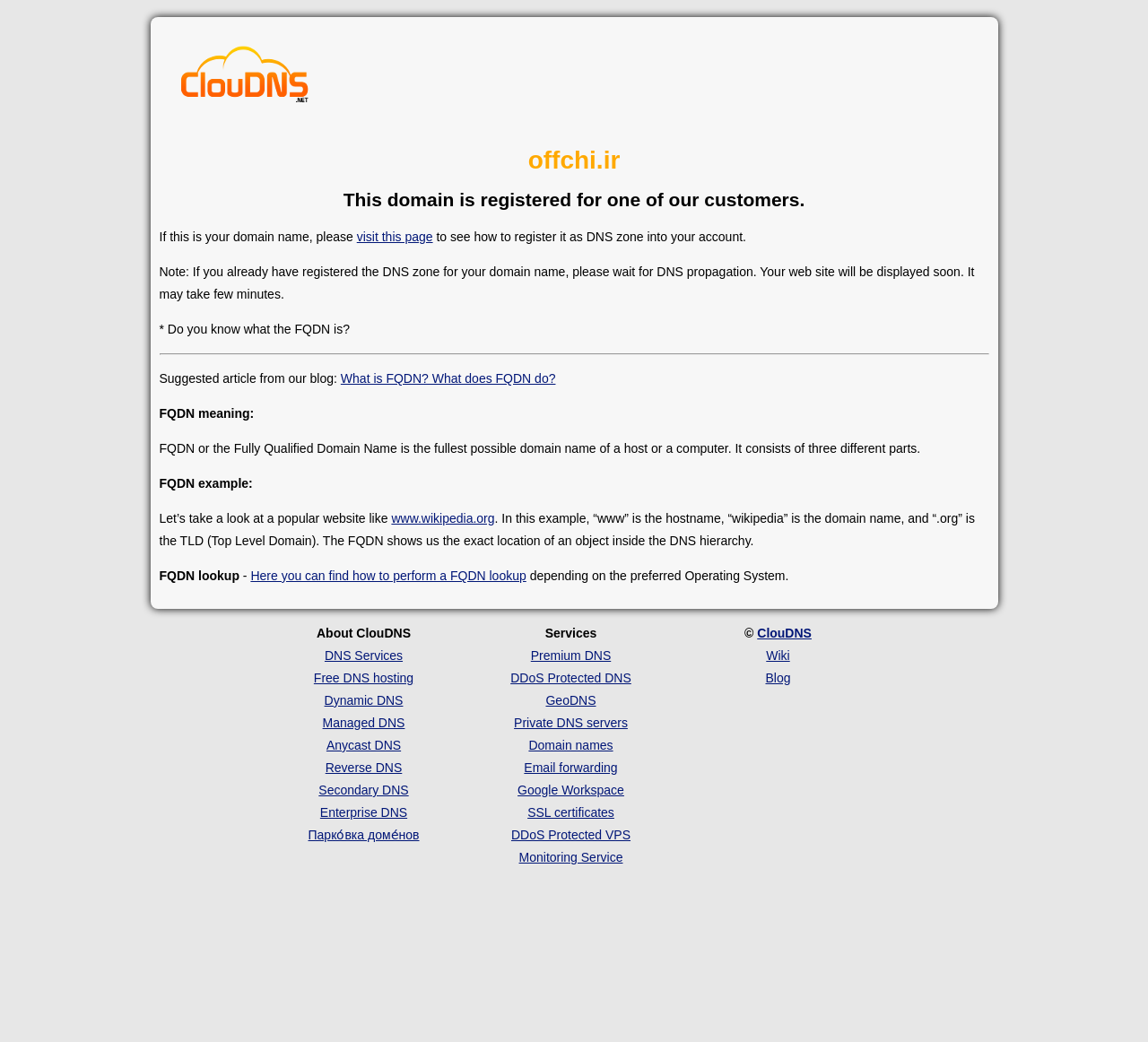Provide the bounding box coordinates of the HTML element this sentence describes: "parent_node: offchi.ir title="Cloud DNS"". The bounding box coordinates consist of four float numbers between 0 and 1, i.e., [left, top, right, bottom].

[0.154, 0.042, 0.271, 0.109]